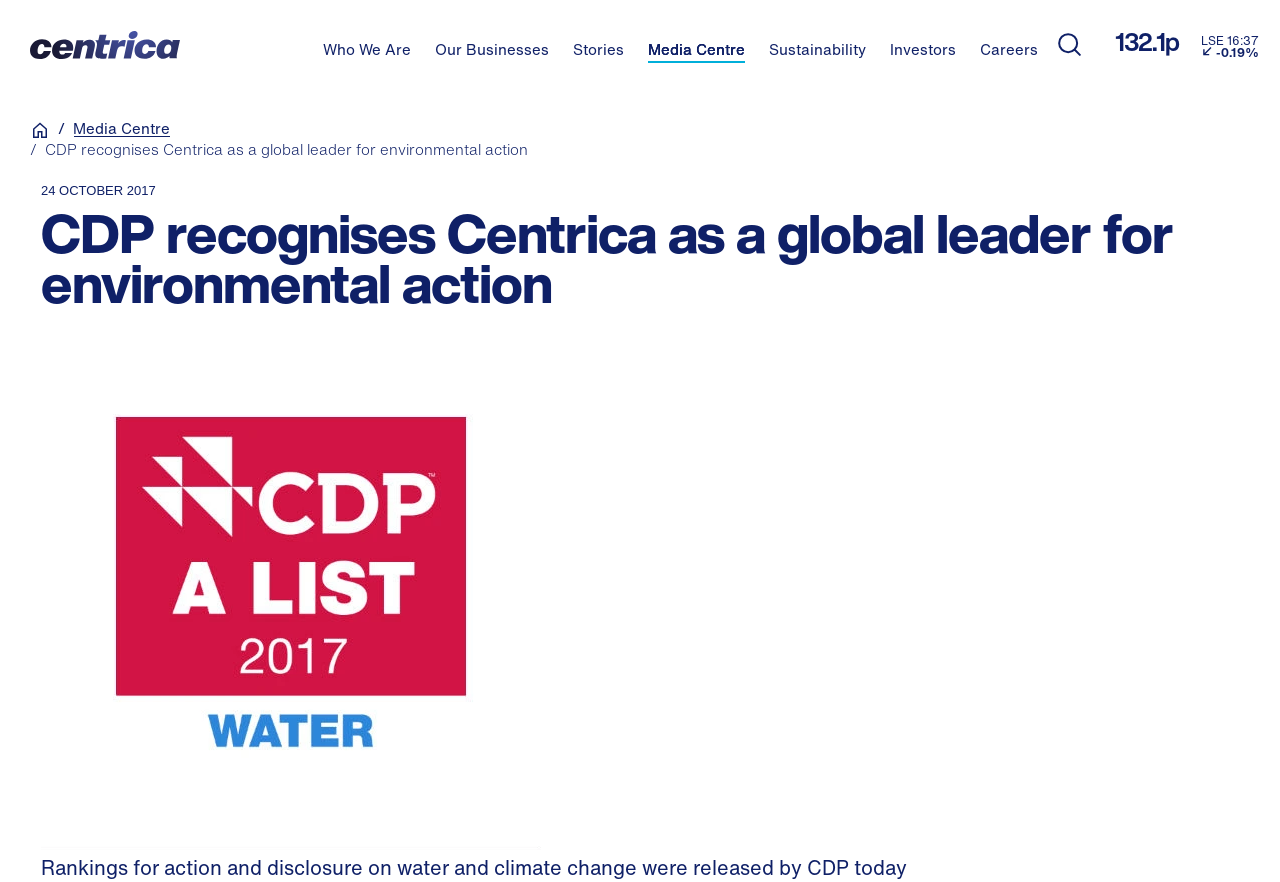Examine the image carefully and respond to the question with a detailed answer: 
What is the company's stock price?

I found the stock price by looking at the static text element with the bounding box coordinates [0.871, 0.026, 0.921, 0.067], which displays the current stock price as '132.1p'.